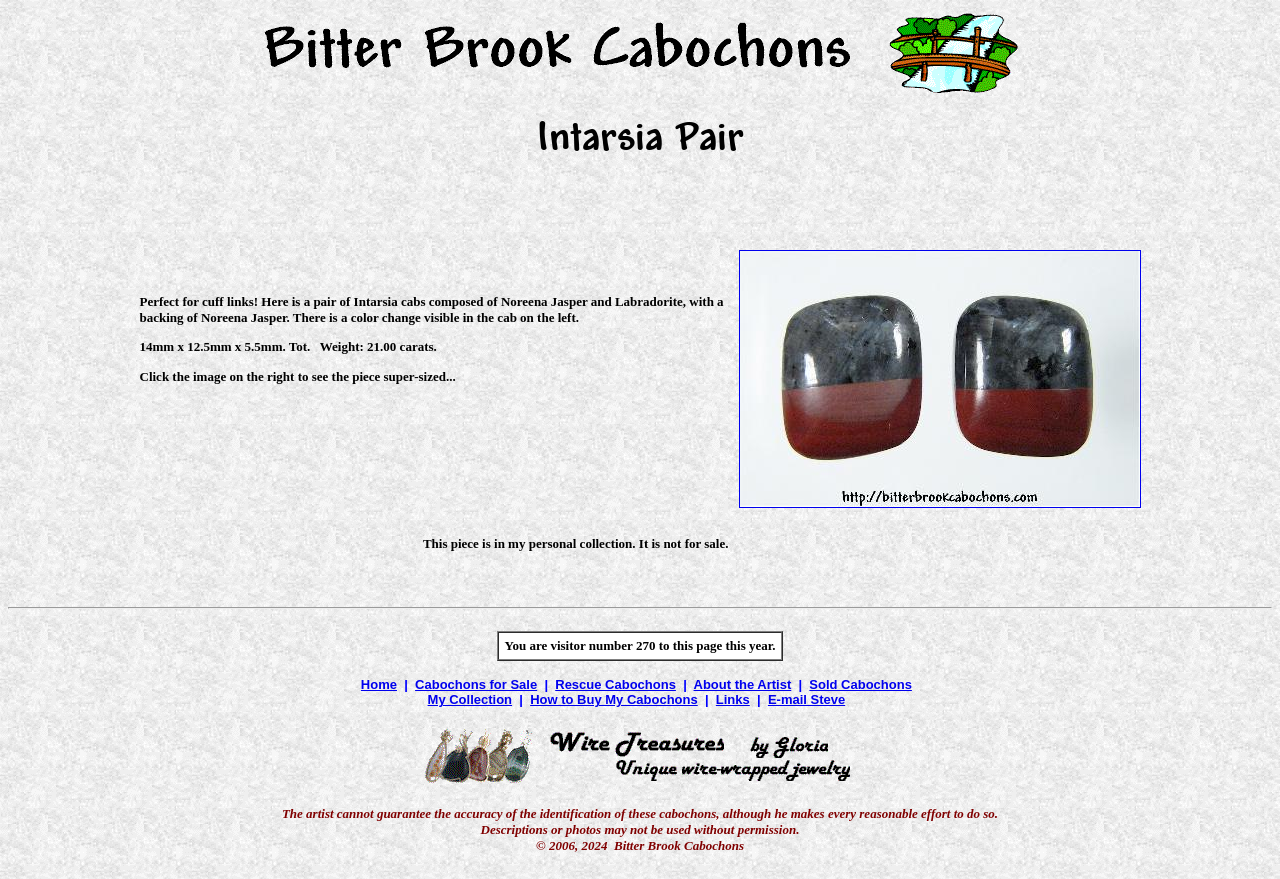What is the purpose of the link 'Home'?
Look at the screenshot and give a one-word or phrase answer.

To navigate to the home page